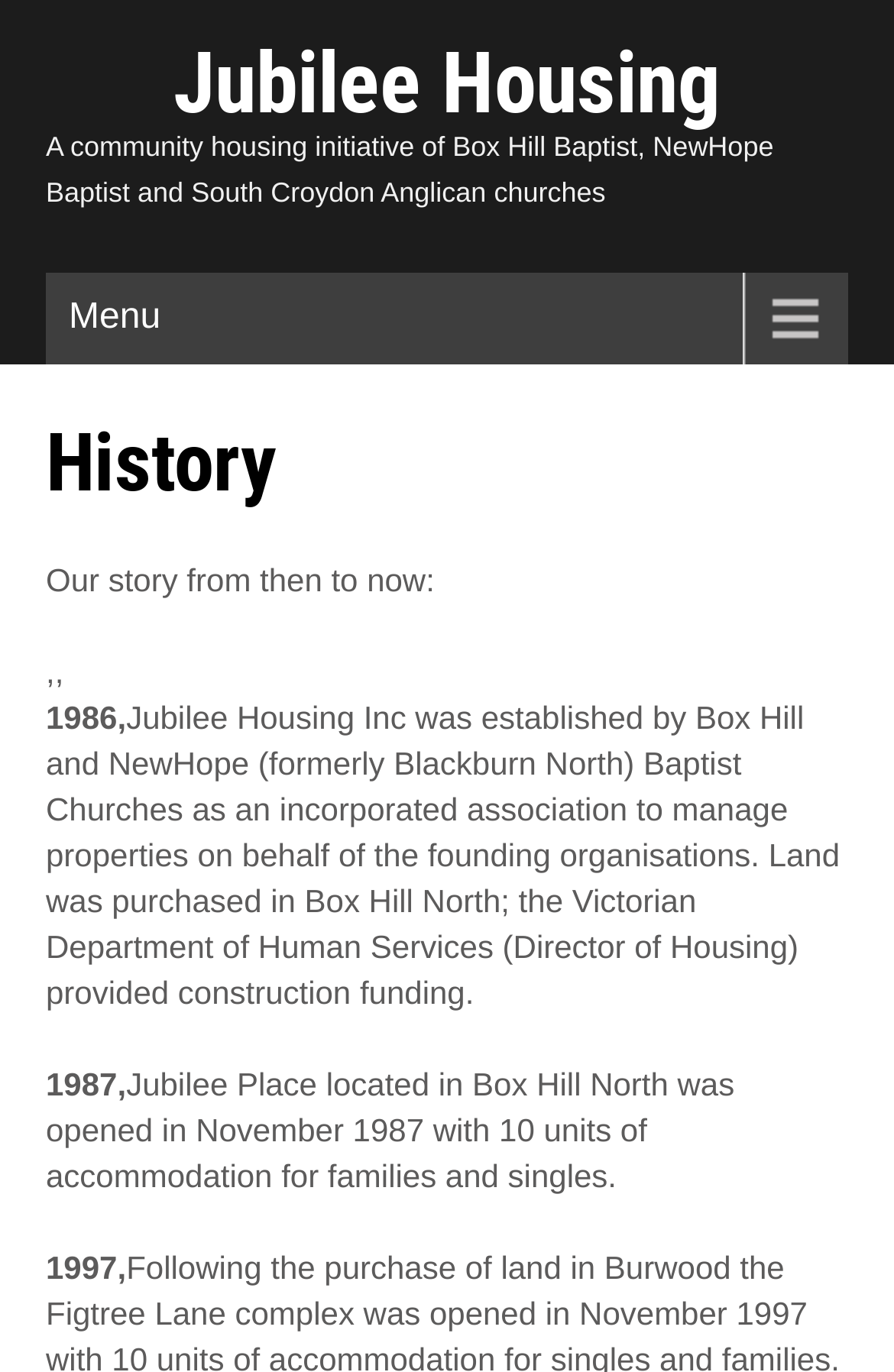In what year was Jubilee Housing Inc established?
Please give a well-detailed answer to the question.

The year Jubilee Housing Inc was established can be found in the text on the page, which states '1986, Jubilee Housing Inc was established by Box Hill and NewHope (formerly Blackburn North) Baptist Churches as an incorporated association to manage properties on behalf of the founding organisations'.